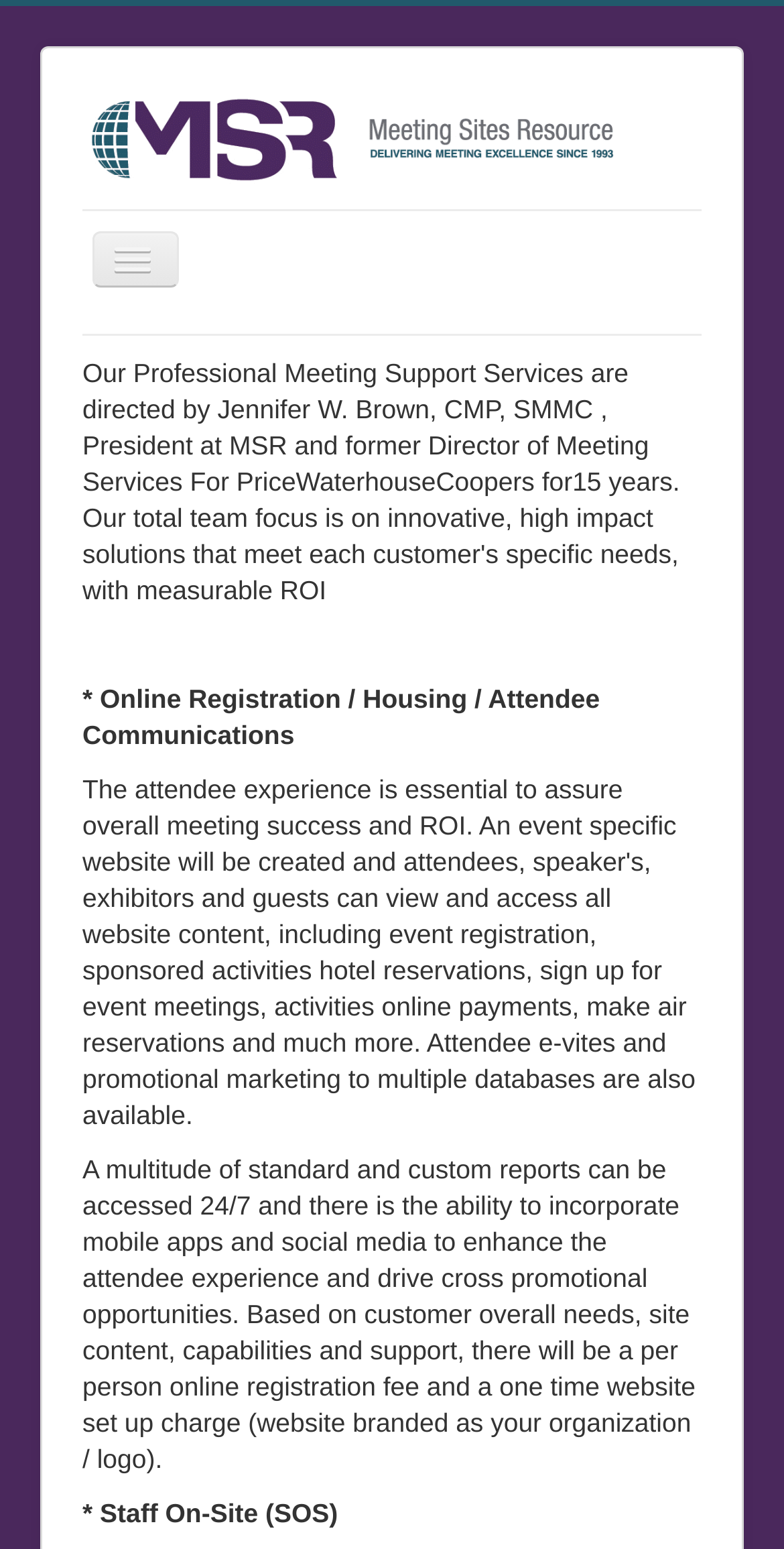Elaborate on the different components and information displayed on the webpage.

The webpage is about Professional Services, with a prominent link to "Meeting Sites Resource" at the top left, accompanied by an image with the same name. Below this, there is a "Toggle Navigation" button. 

To the right of the "Toggle Navigation" button, there is a vertical menu with five links: "Welcome", "Our Team", "Professional Services", "SMM", and "Contact". The "Contact" link has a small text "* Online Registration / Housing / Attendee Communications" below it, which is slightly indented. 

Further down, there is a paragraph of text that describes the online registration service, including the features and pricing. Below this, there is another line of text "* Staff On-Site (SOS)".